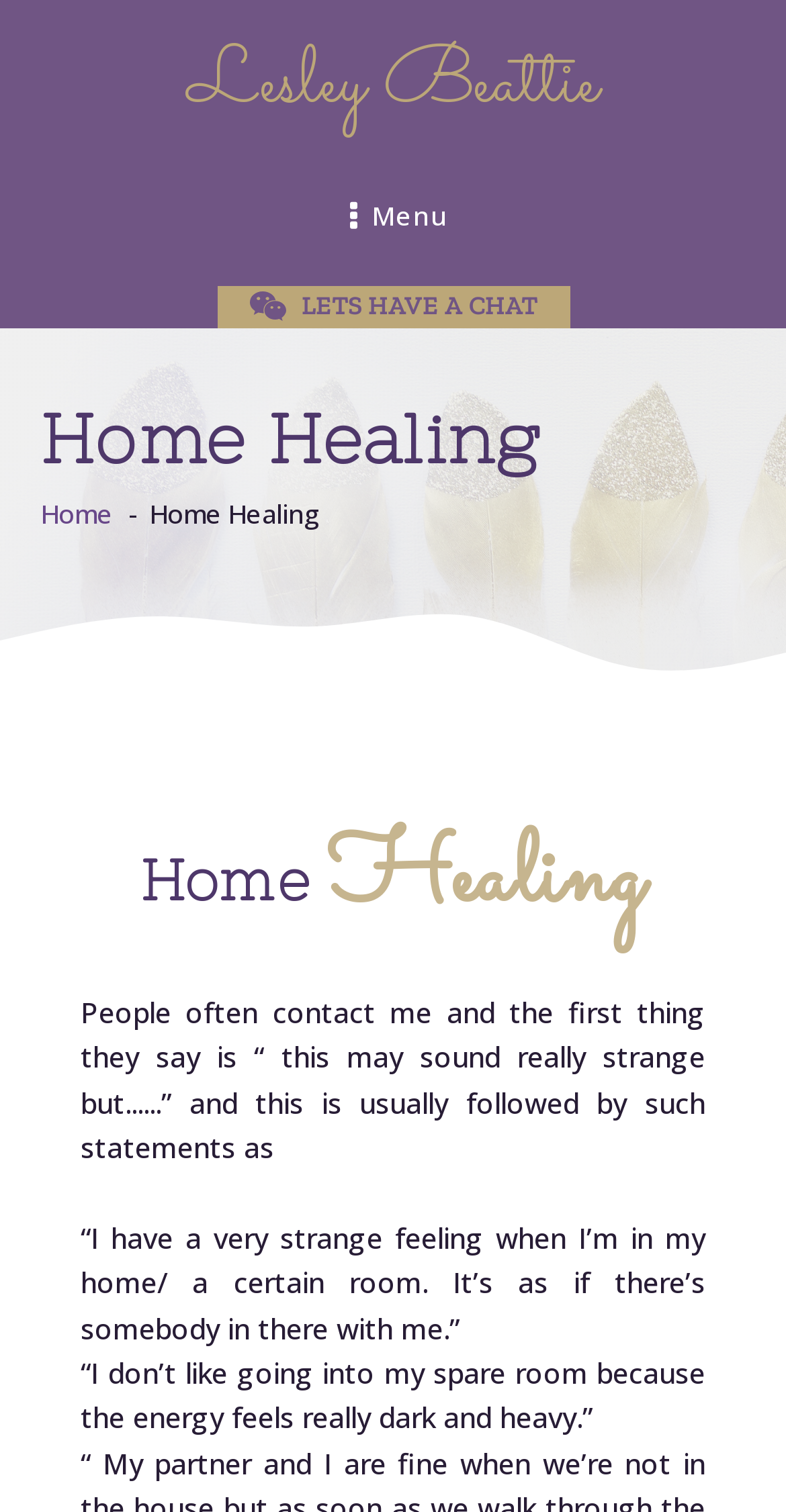Analyze the image and deliver a detailed answer to the question: What is the name of the person associated with Home Healing?

The name 'Lesley Beattie' is mentioned as a link on the top of the webpage, suggesting that she is the person associated with Home Healing.